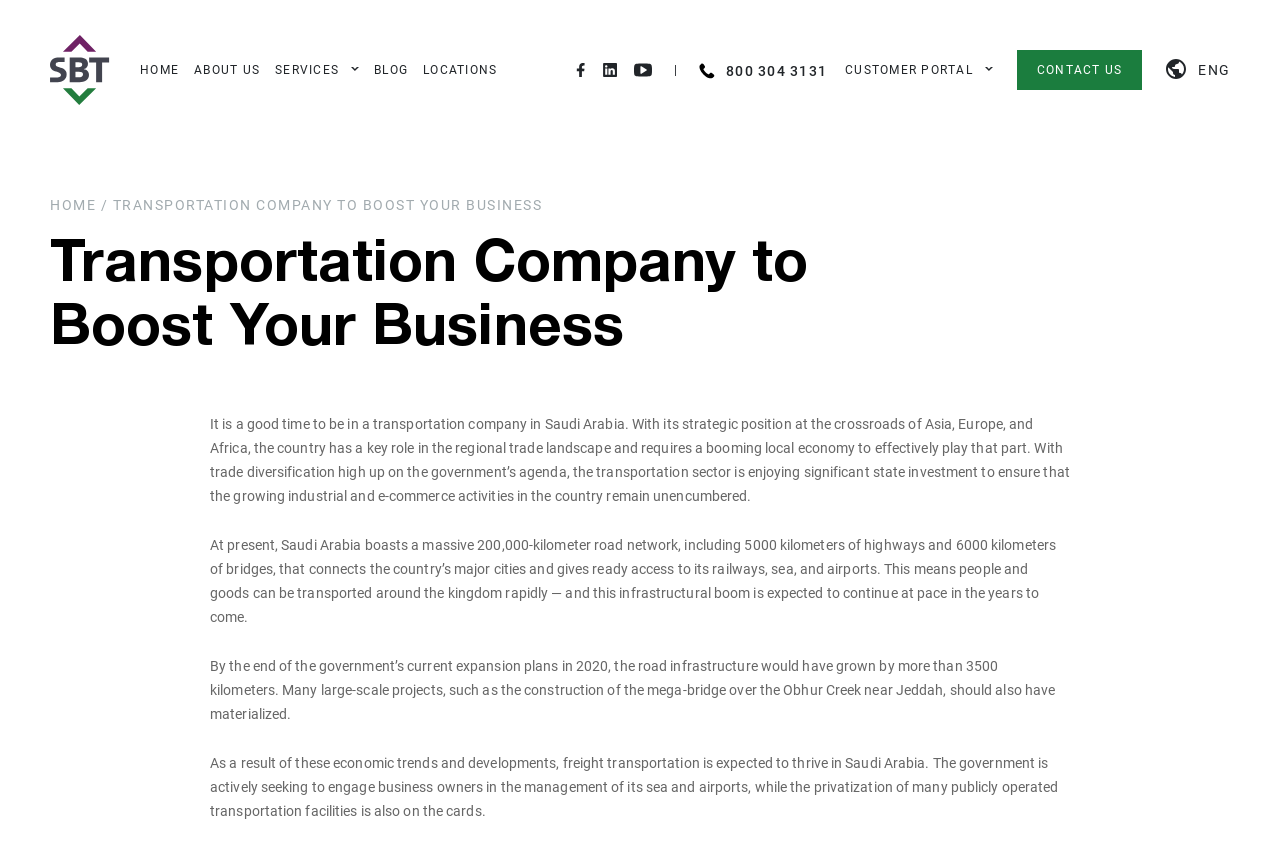Locate the bounding box coordinates of the element I should click to achieve the following instruction: "View BLOG".

[0.292, 0.055, 0.319, 0.111]